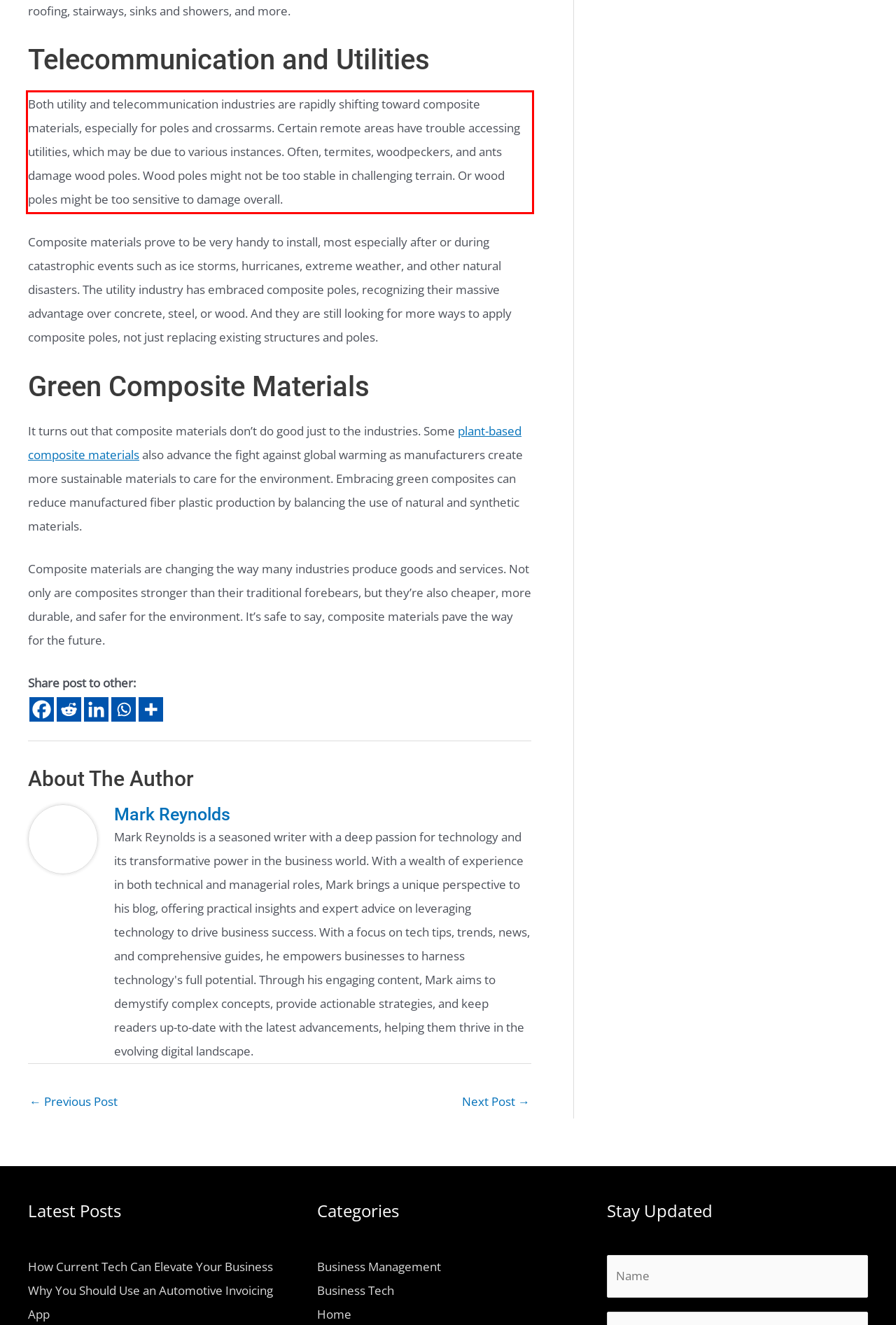You have a screenshot of a webpage, and there is a red bounding box around a UI element. Utilize OCR to extract the text within this red bounding box.

Both utility and telecommunication industries are rapidly shifting toward composite materials, especially for poles and crossarms. Certain remote areas have trouble accessing utilities, which may be due to various instances. Often, termites, woodpeckers, and ants damage wood poles. Wood poles might not be too stable in challenging terrain. Or wood poles might be too sensitive to damage overall.